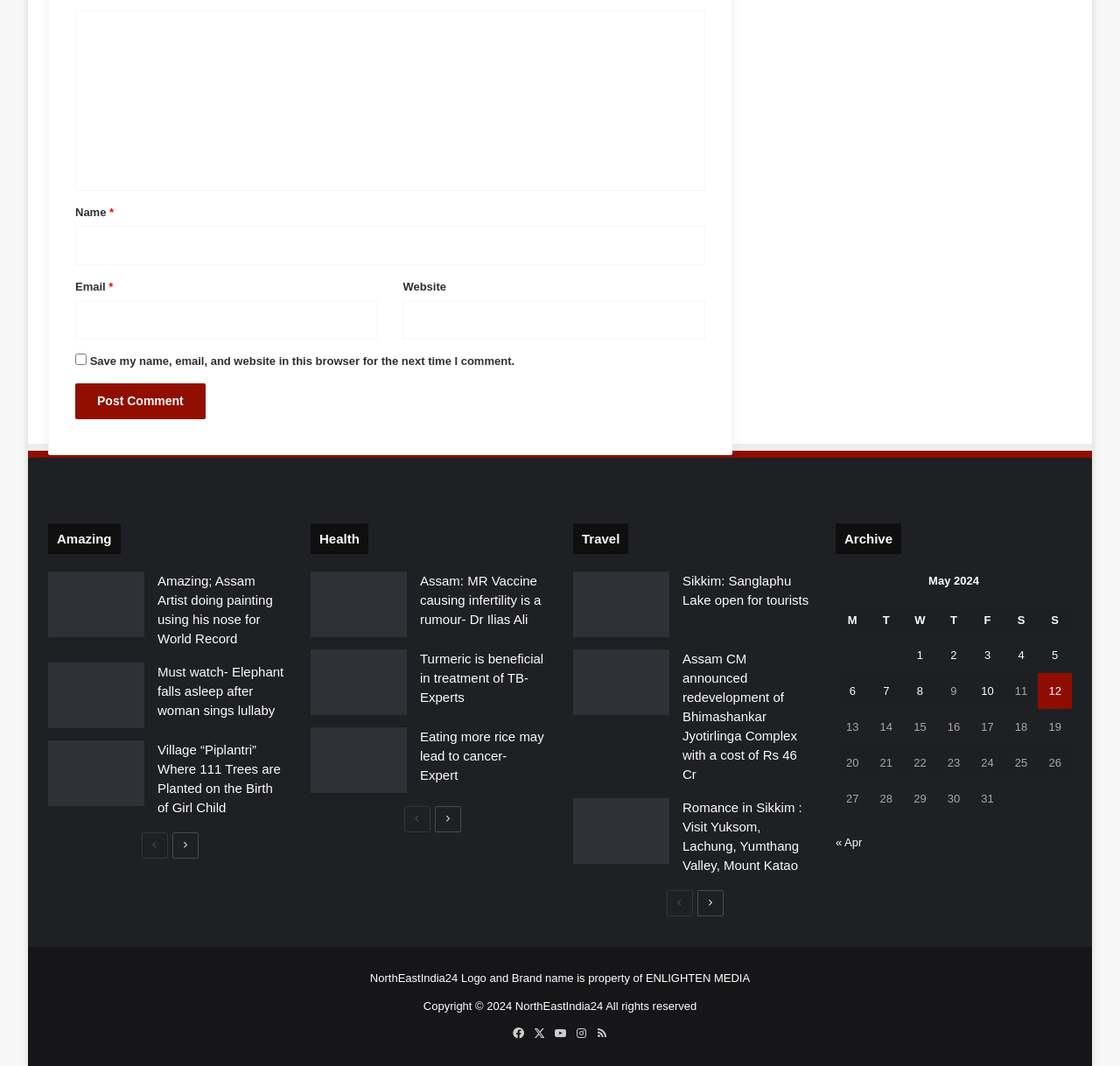Specify the bounding box coordinates of the region I need to click to perform the following instruction: "Visit the 'Amazing' article". The coordinates must be four float numbers in the range of 0 to 1, i.e., [left, top, right, bottom].

[0.043, 0.536, 0.129, 0.597]